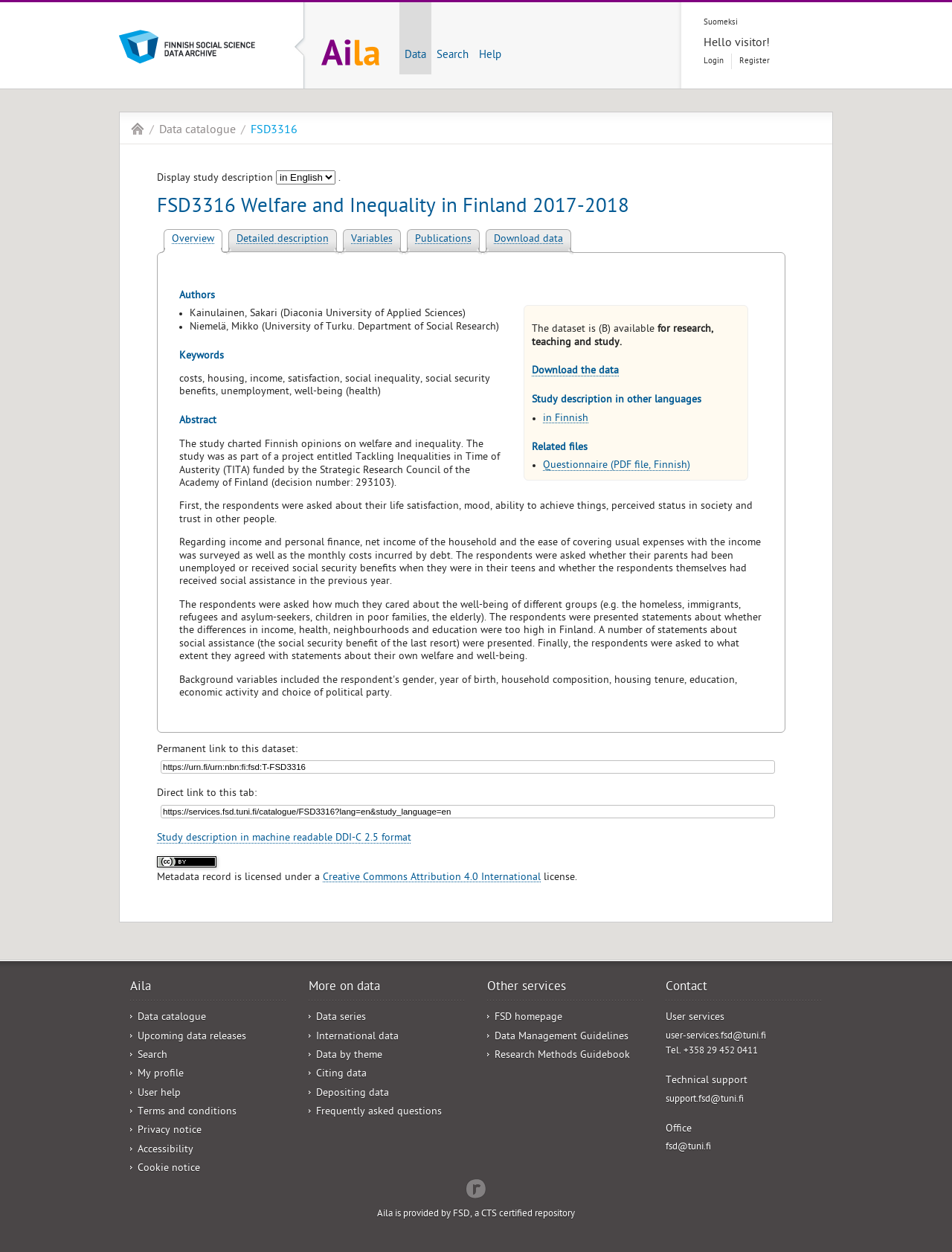Identify and provide the bounding box coordinates of the UI element described: "Creative Commons Attribution 4.0 International". The coordinates should be formatted as [left, top, right, bottom], with each number being a float between 0 and 1.

[0.339, 0.696, 0.568, 0.706]